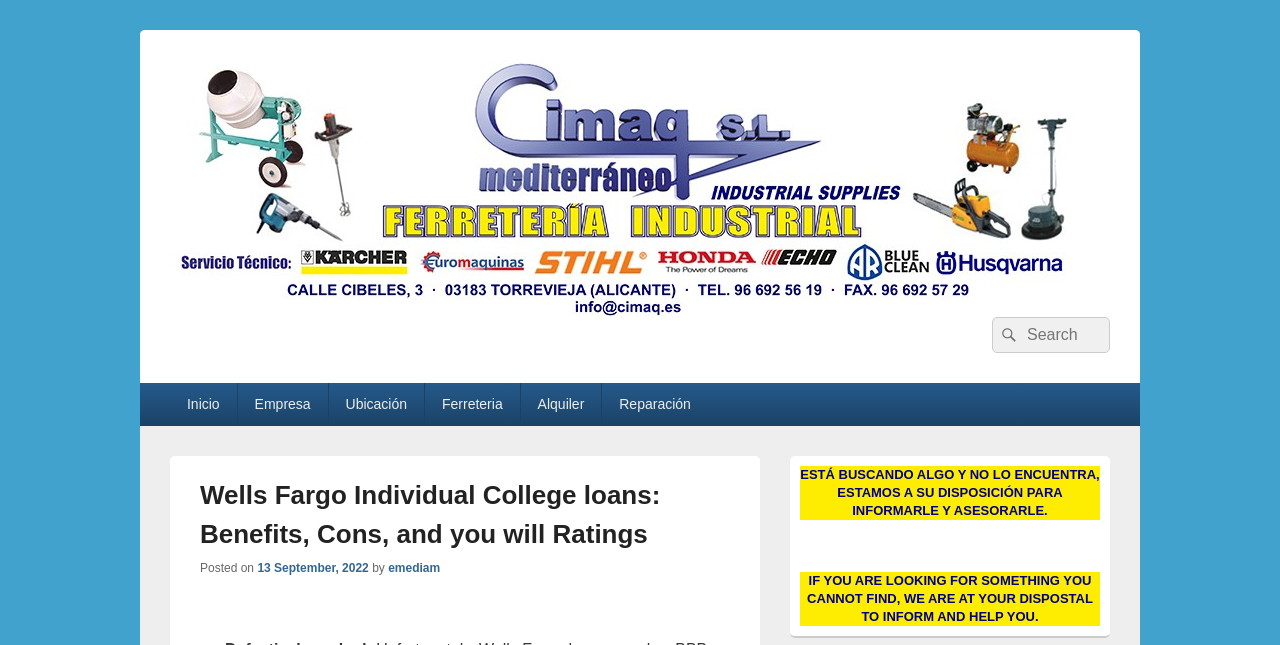Determine the bounding box coordinates of the element that should be clicked to execute the following command: "Contact emediam".

[0.303, 0.87, 0.344, 0.891]